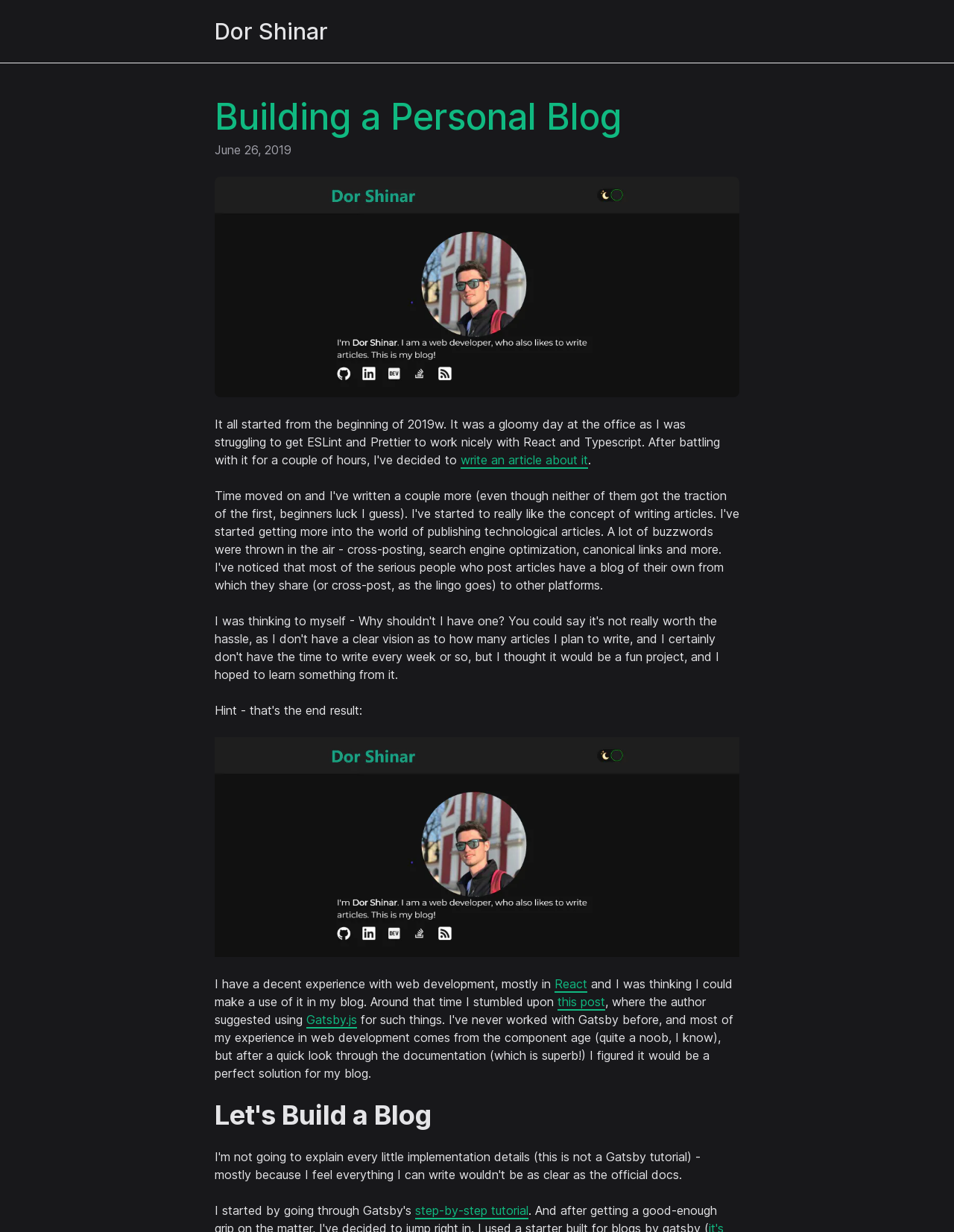What is the topic of the blog post?
From the screenshot, supply a one-word or short-phrase answer.

Building a Personal Blog